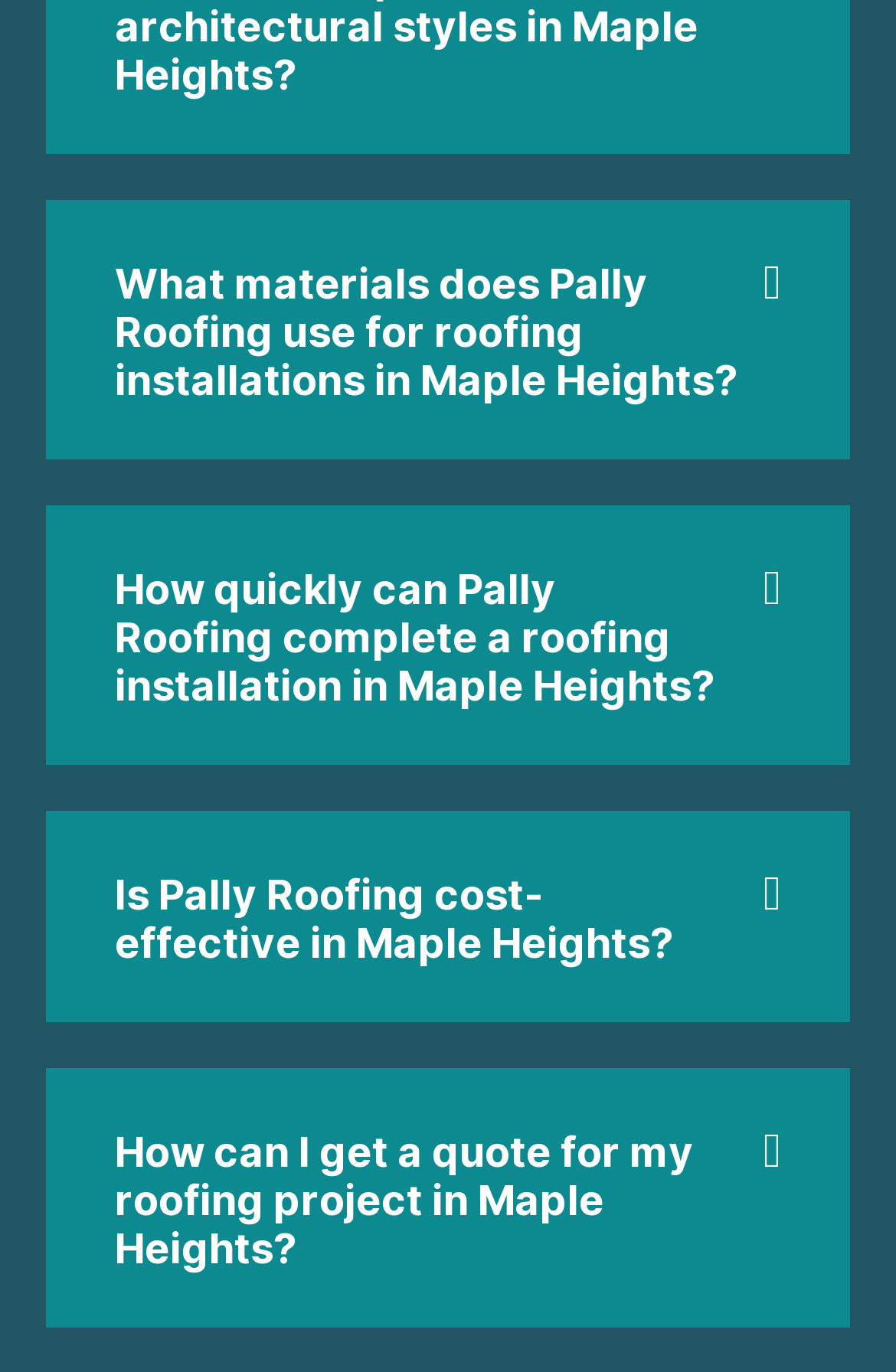How can users get a quote for their project?
Your answer should be a single word or phrase derived from the screenshot.

Through a quote process